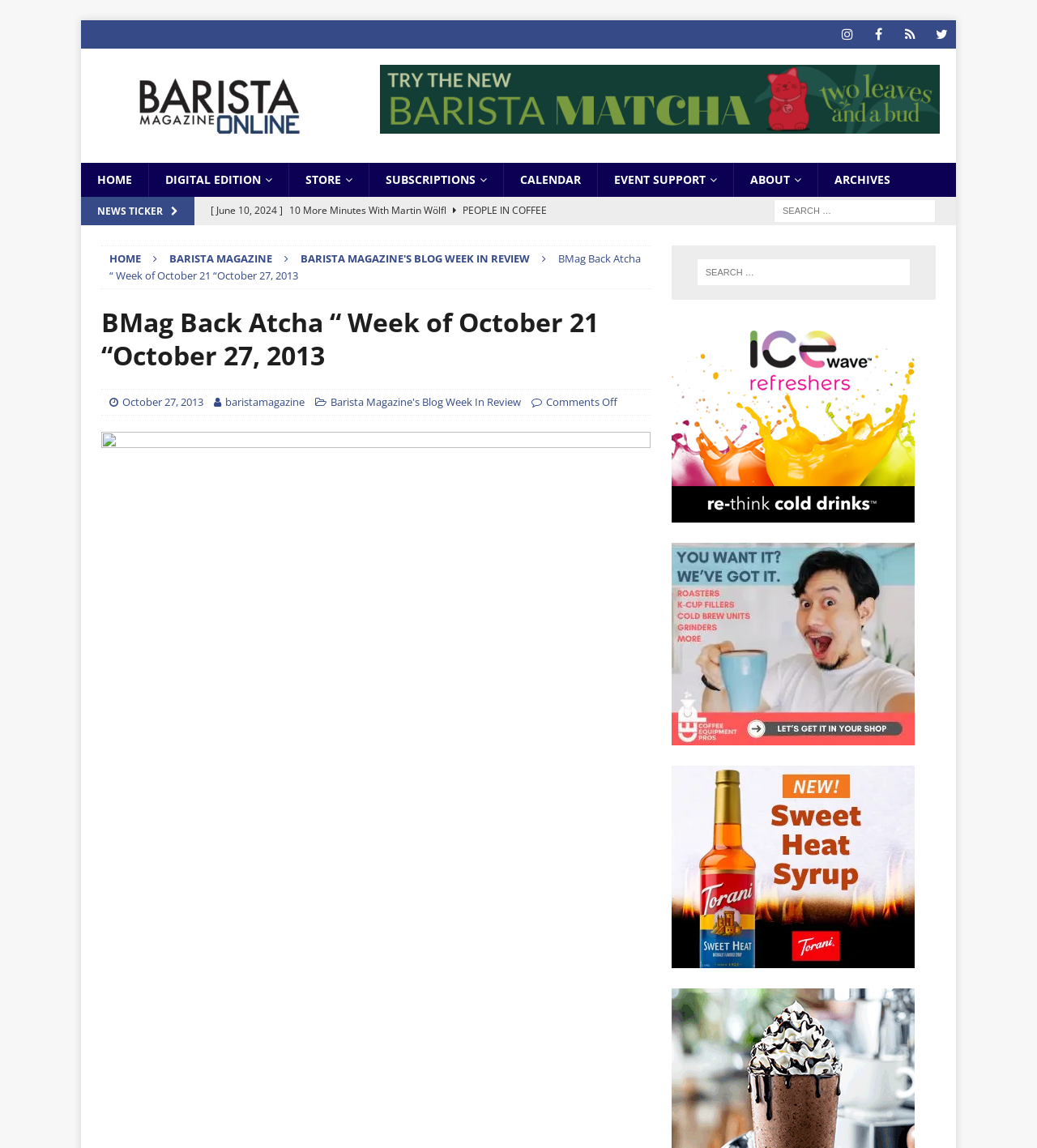Give a one-word or one-phrase response to the question: 
What is the category of the second news article?

10 MINUTES WITH...